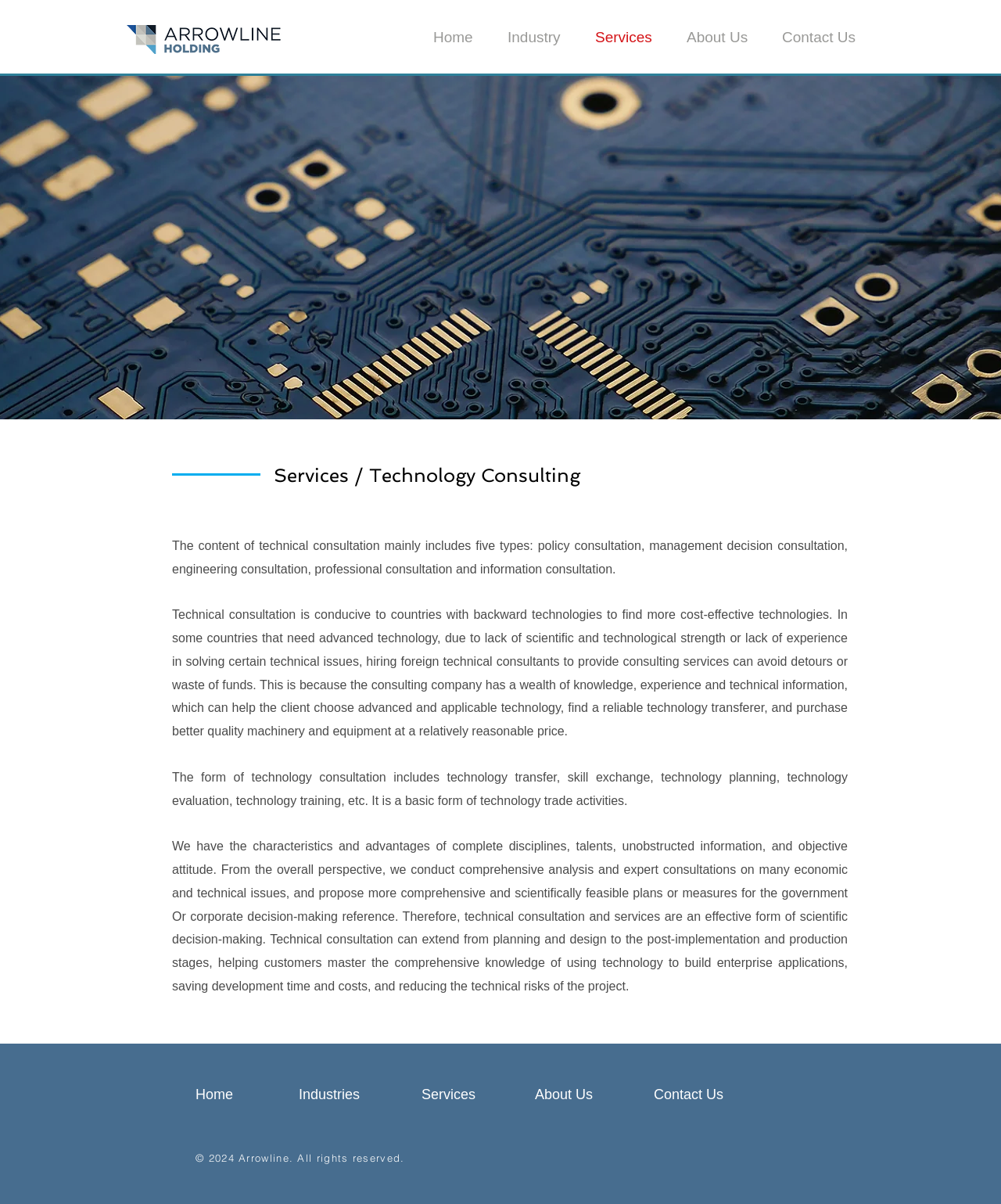Please specify the coordinates of the bounding box for the element that should be clicked to carry out this instruction: "Go to Home page". The coordinates must be four float numbers between 0 and 1, formatted as [left, top, right, bottom].

[0.421, 0.017, 0.495, 0.045]